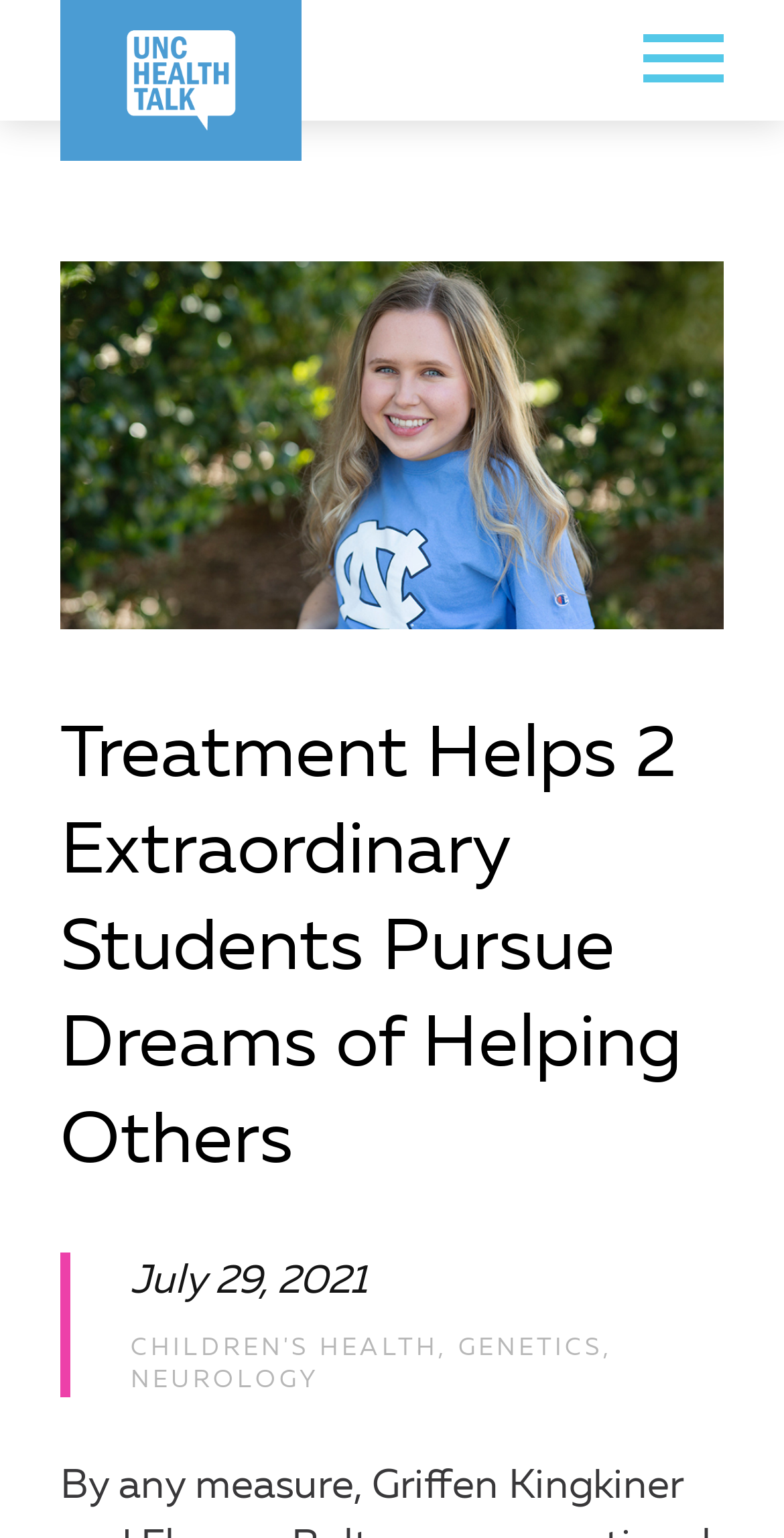Please determine the bounding box coordinates for the UI element described as: "parent_node: Toggle Menu".

[0.077, 0.0, 0.385, 0.105]